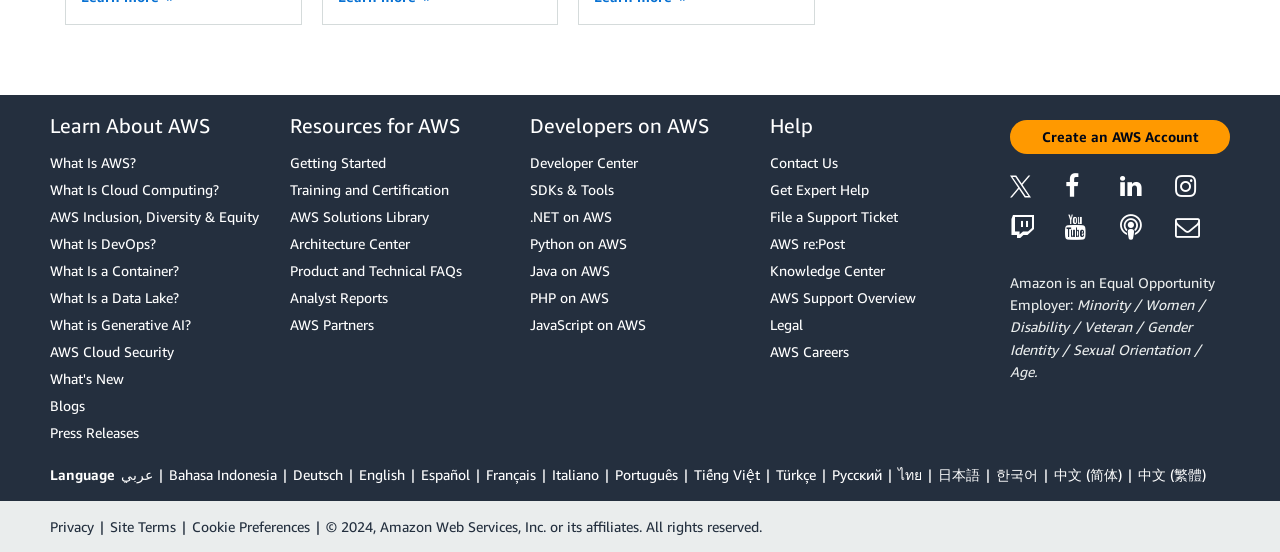What type of content is available in the 'Resources for AWS' section?
Based on the image content, provide your answer in one word or a short phrase.

Links to resources